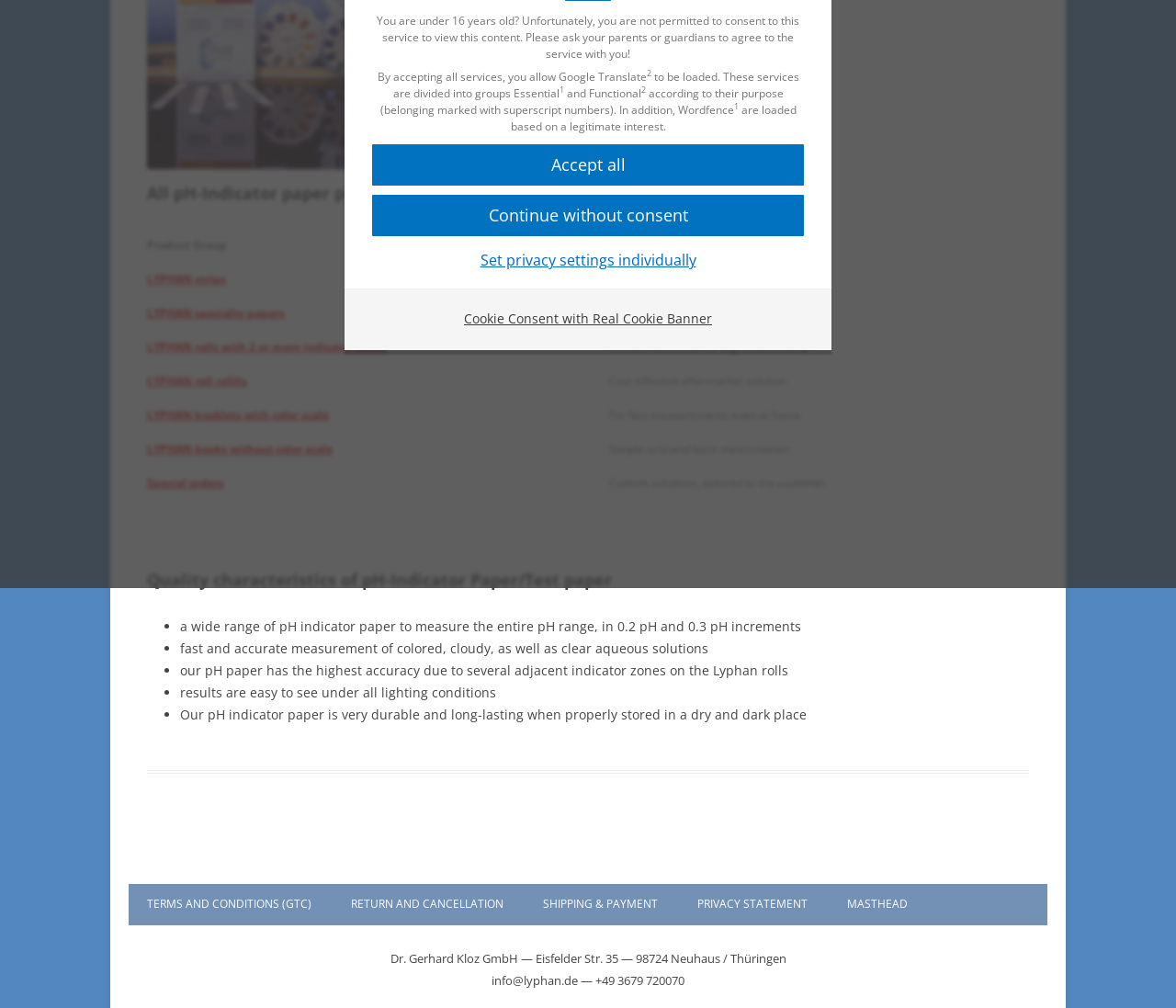Determine the bounding box coordinates for the UI element with the following description: "Accessibility". The coordinates should be four float numbers between 0 and 1, represented as [left, top, right, bottom].

None